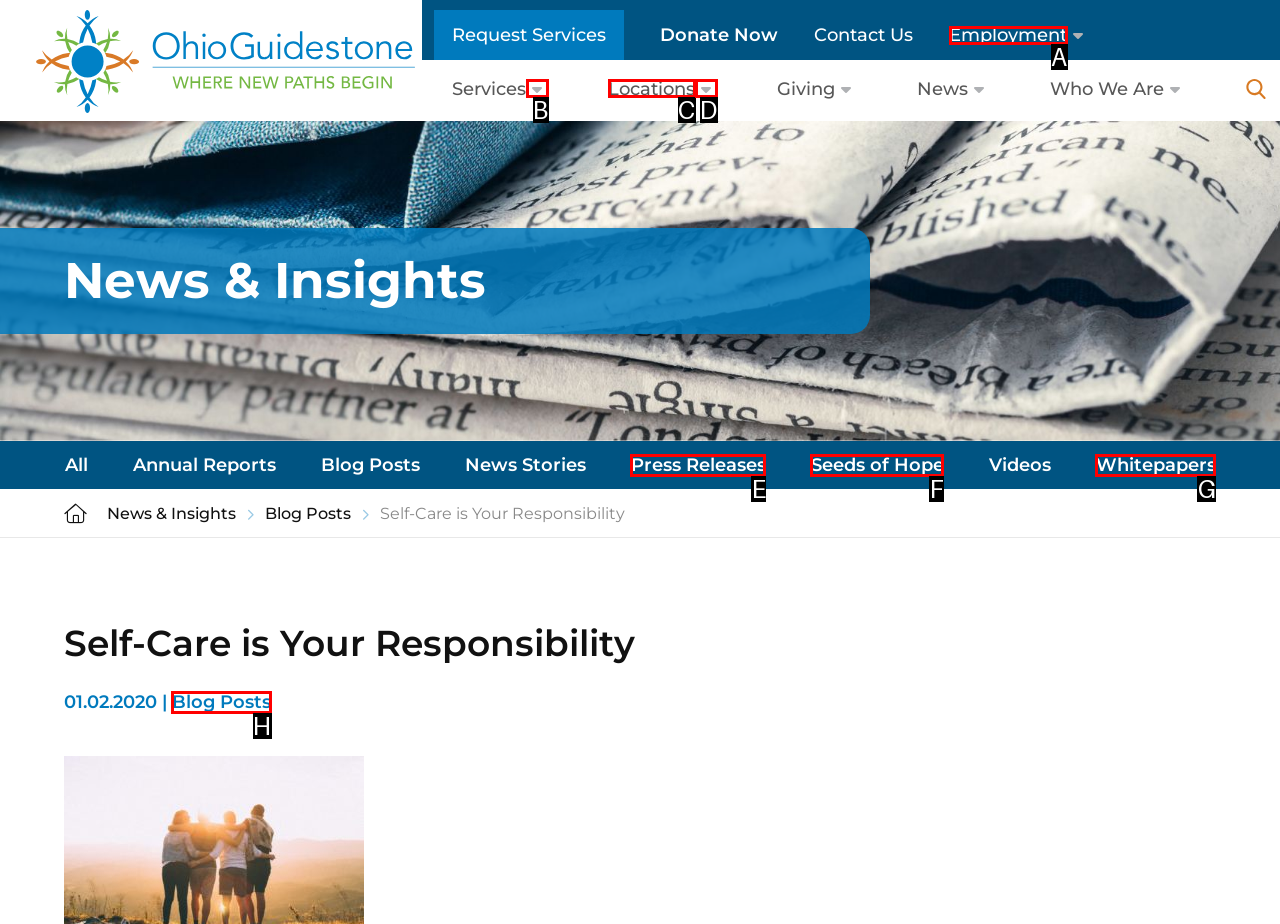Provide the letter of the HTML element that you need to click on to perform the task: Go to the blog posts page.
Answer with the letter corresponding to the correct option.

H